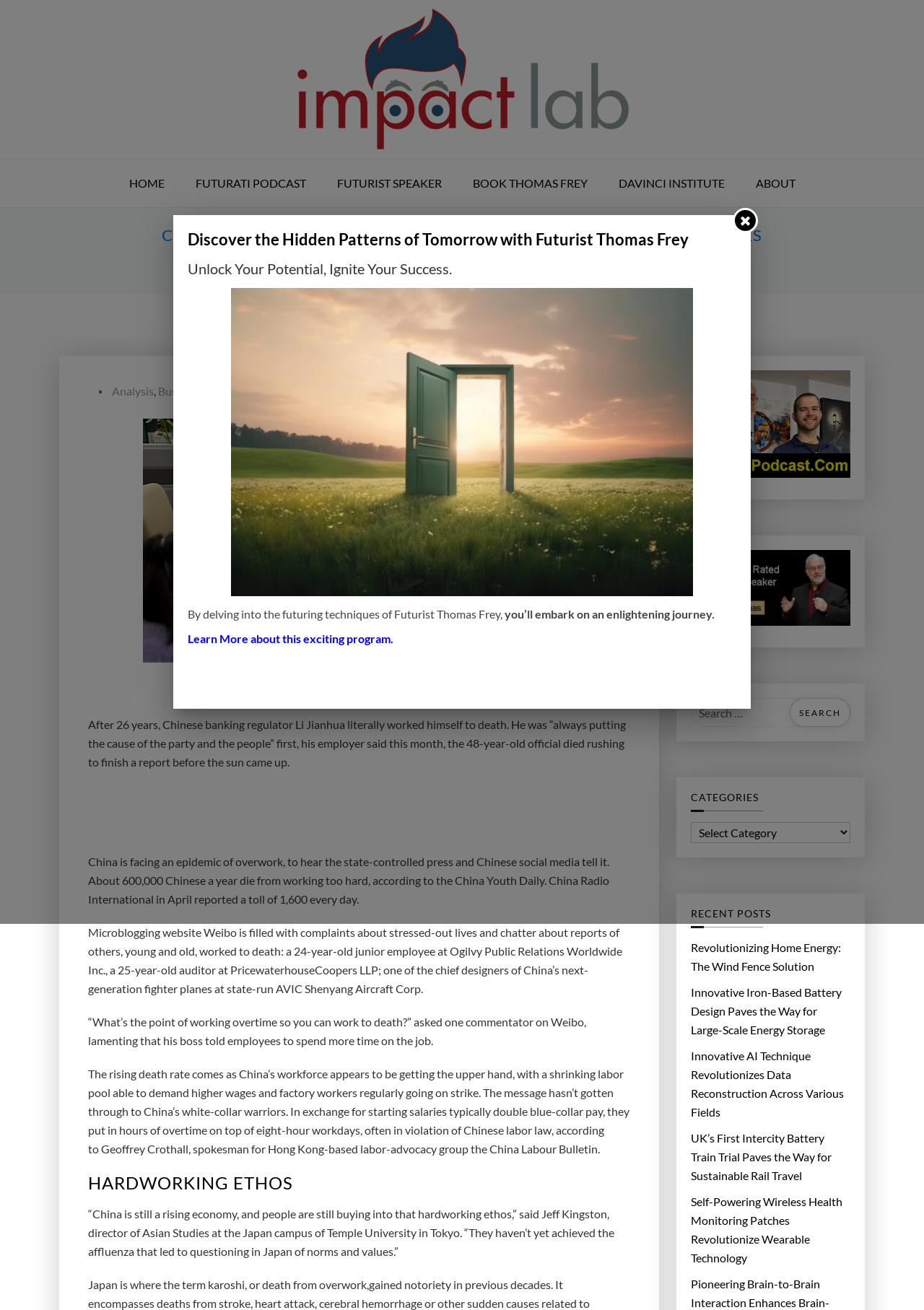Using the provided element description: "Paper, Cards & Prints", identify the bounding box coordinates. The coordinates should be four floats between 0 and 1 in the order [left, top, right, bottom].

None